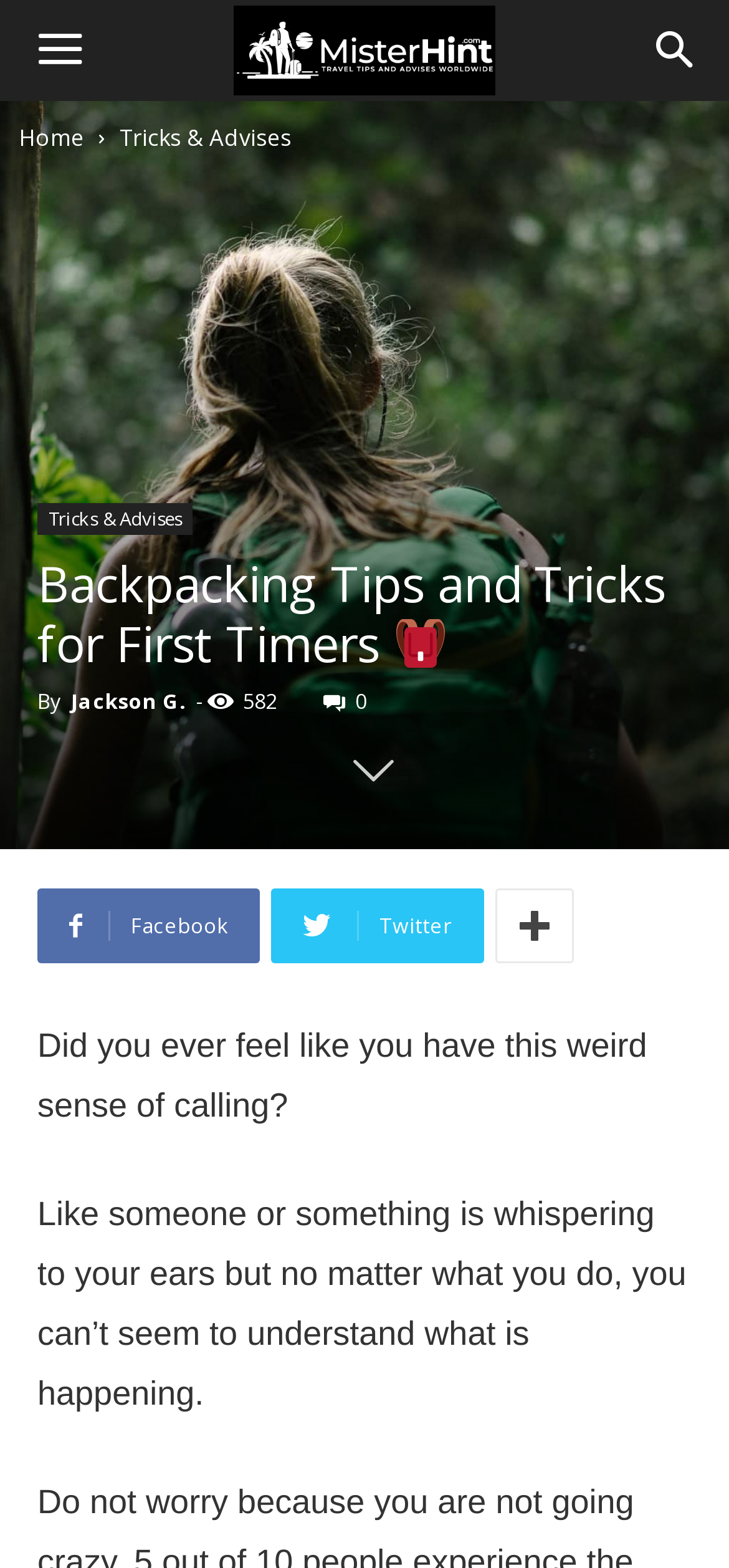Identify the bounding box coordinates of the clickable section necessary to follow the following instruction: "Click the backpacking tips and tricks header". The coordinates should be presented as four float numbers from 0 to 1, i.e., [left, top, right, bottom].

[0.051, 0.353, 0.974, 0.429]